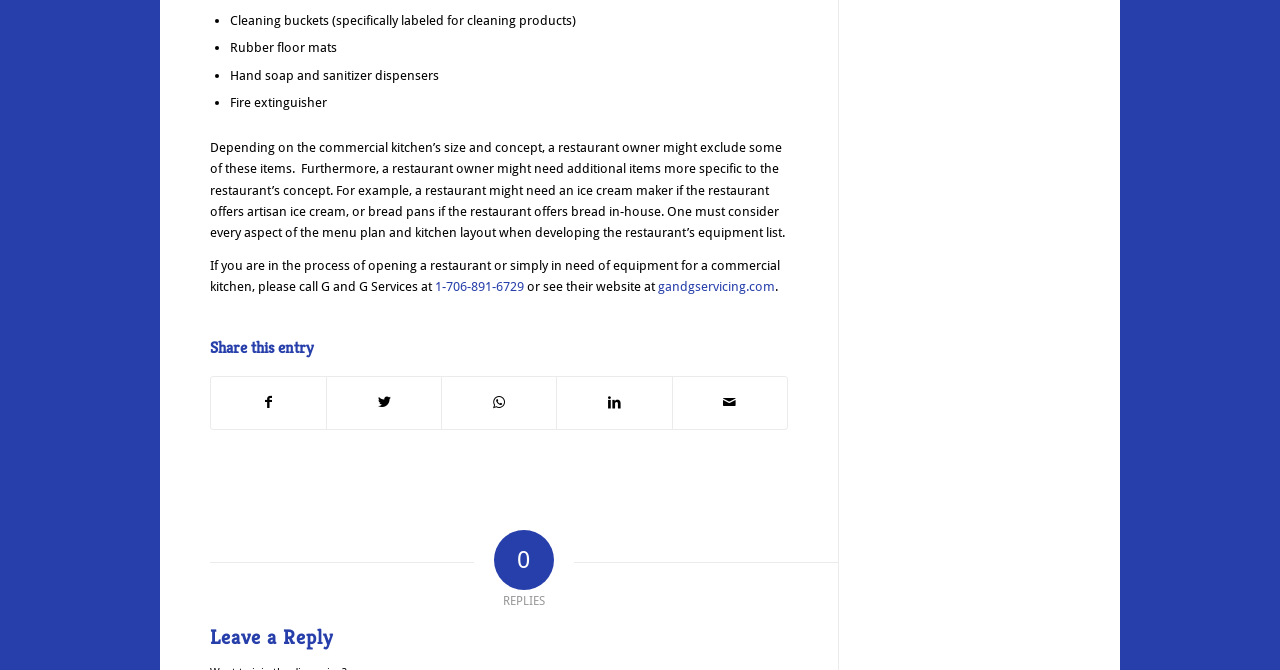What are some essential items for a commercial kitchen?
Please look at the screenshot and answer in one word or a short phrase.

Cleaning buckets, rubber floor mats, hand soap